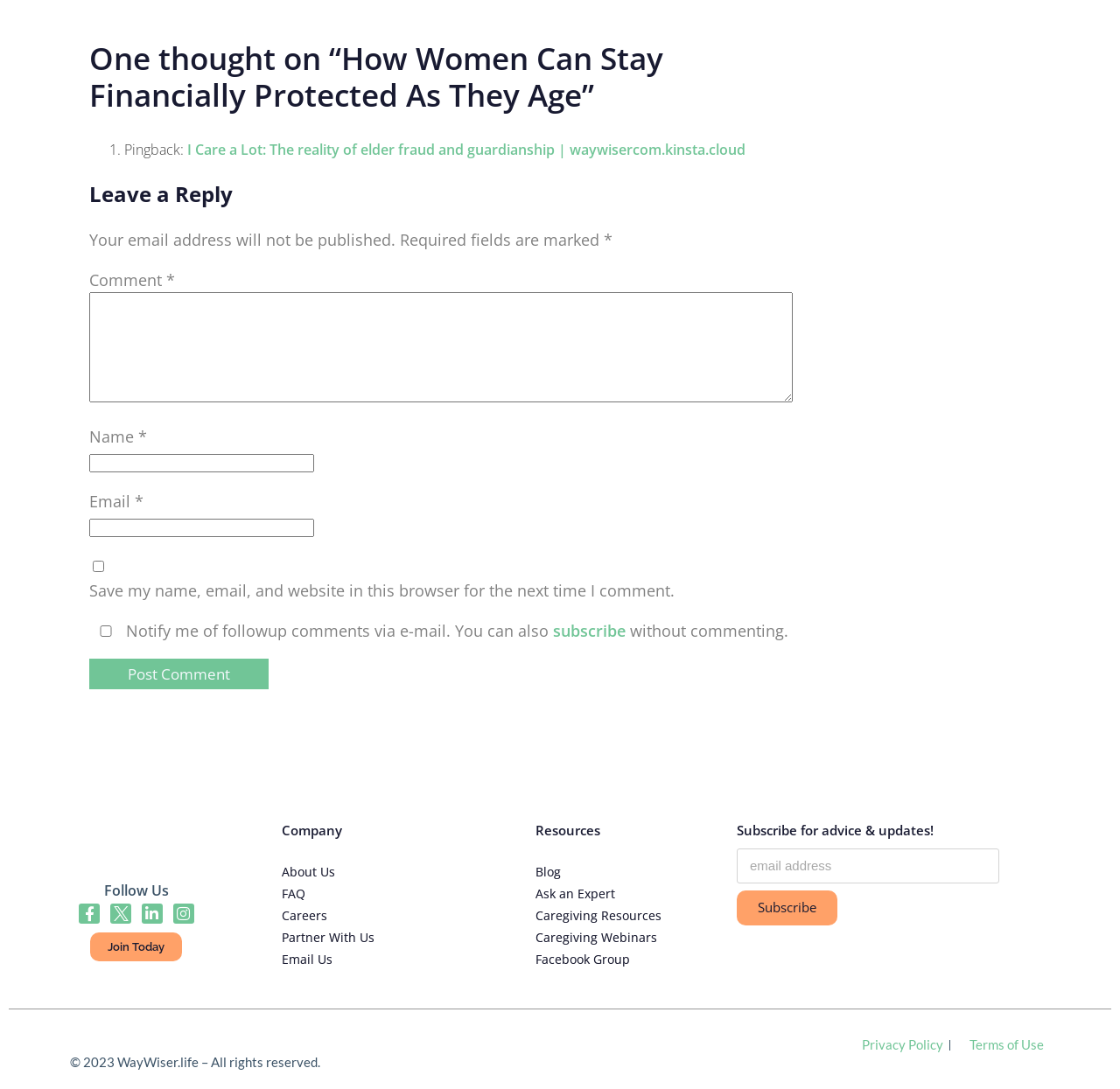Select the bounding box coordinates of the element I need to click to carry out the following instruction: "Leave a comment".

[0.08, 0.168, 0.708, 0.189]